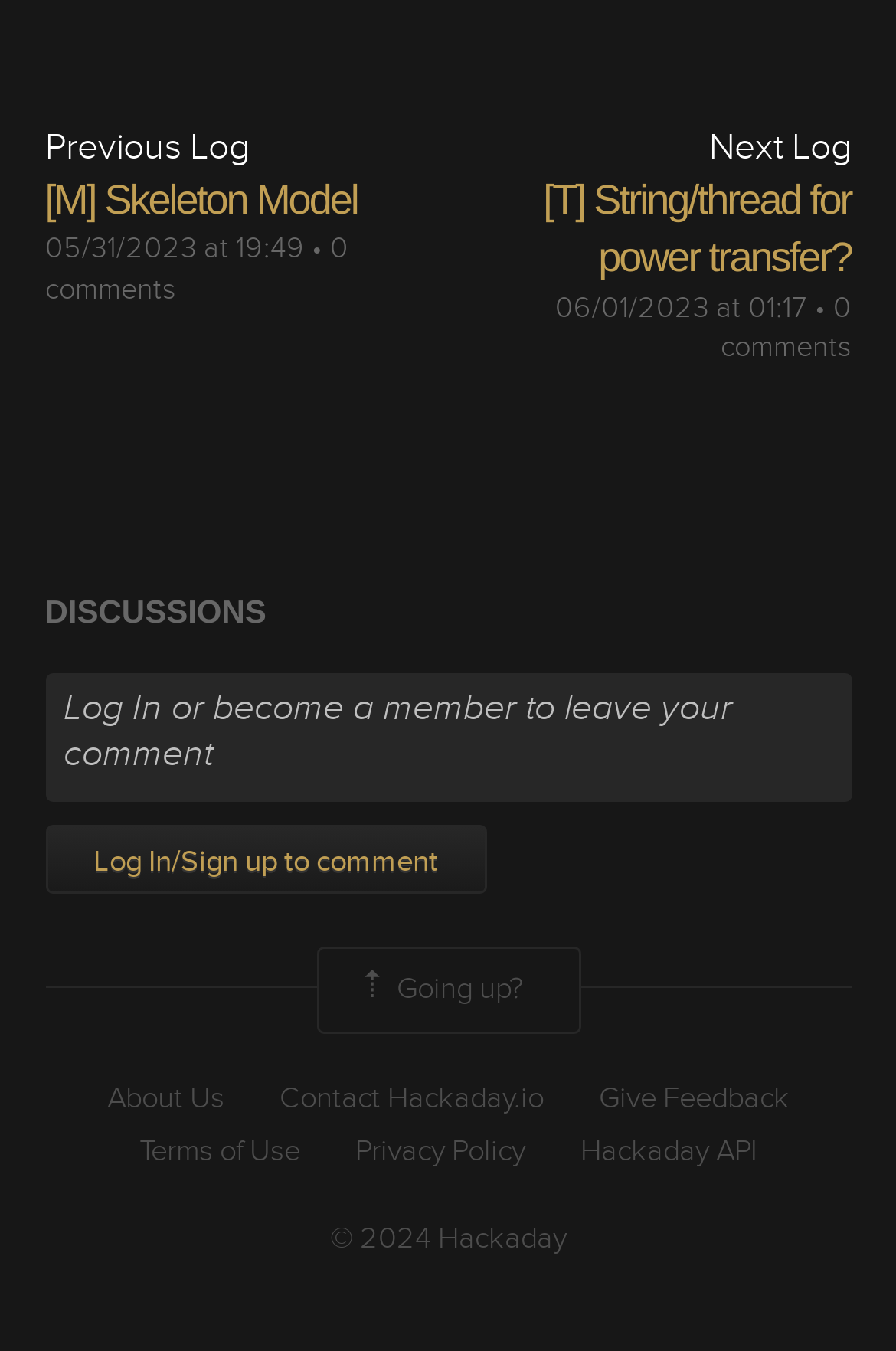Please identify the bounding box coordinates of the clickable area that will allow you to execute the instruction: "Read the '[T] String/thread for power transfer?' discussion".

[0.606, 0.567, 0.95, 0.644]